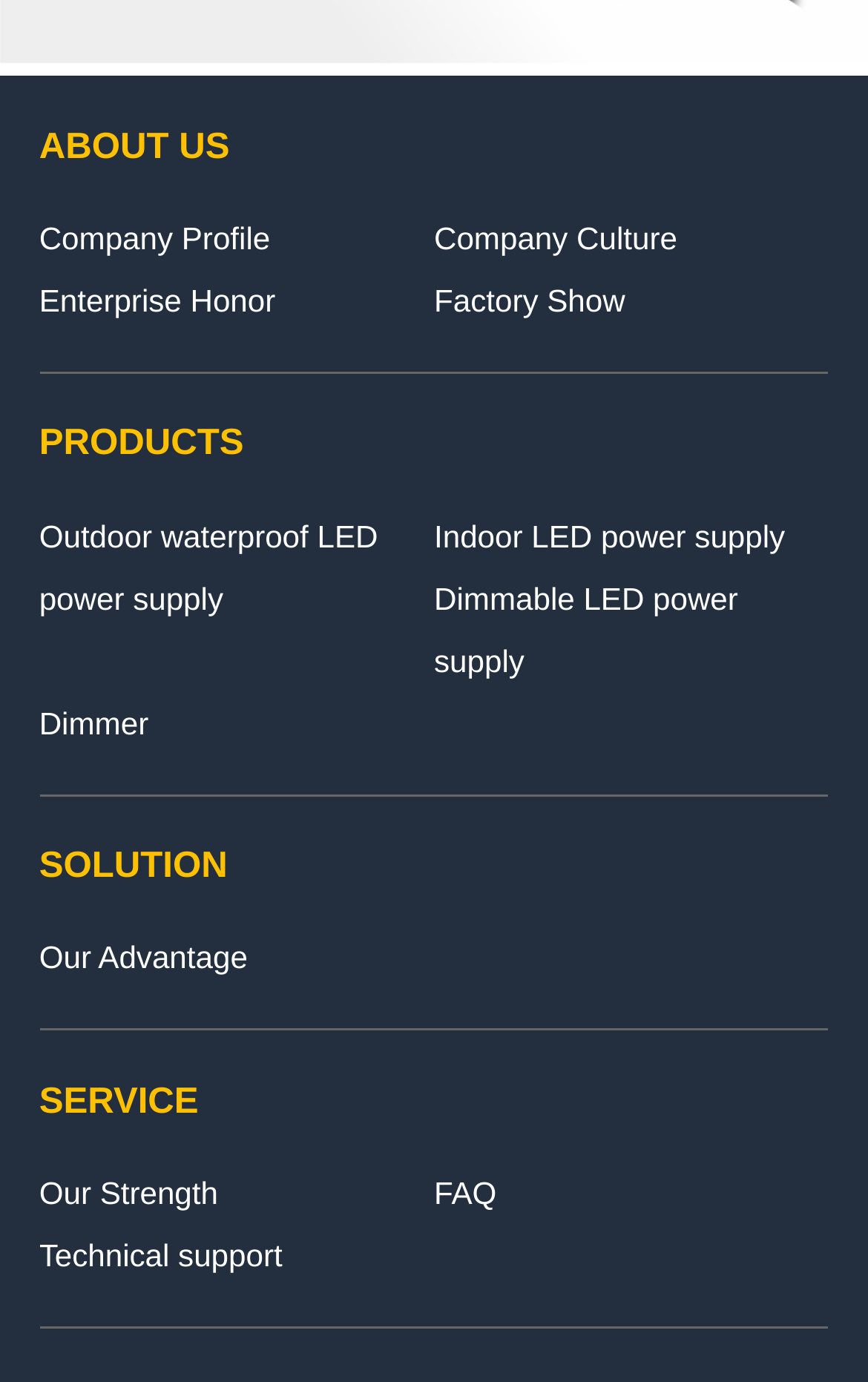What is the last link listed under Products?
Your answer should be a single word or phrase derived from the screenshot.

Dimmer